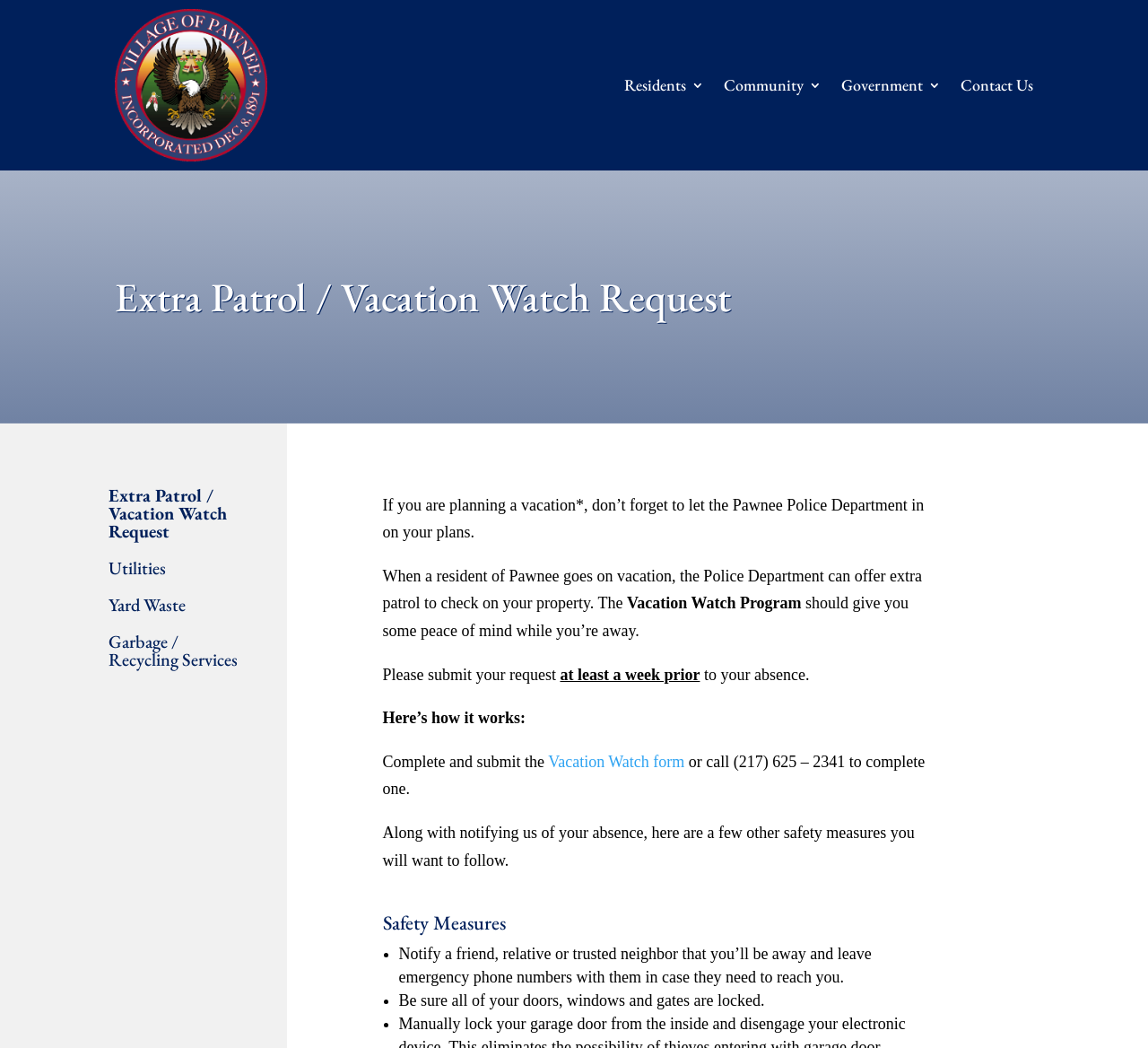What is the recommended timeframe for submitting a request?
Analyze the image and provide a thorough answer to the question.

The webpage advises users to submit their request for extra patrol at least a week prior to their absence, in order to ensure that the Police Department can accommodate their request.